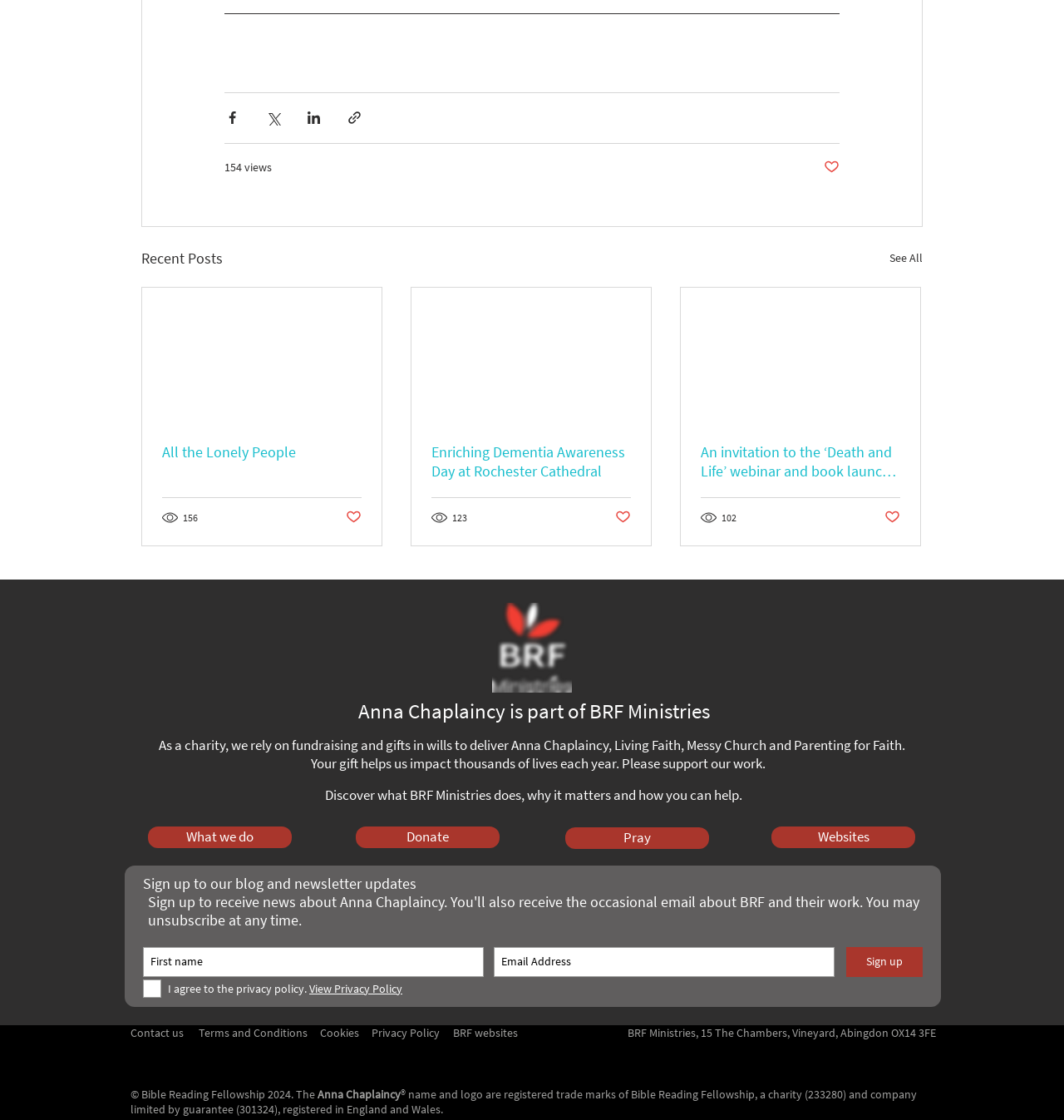Please specify the coordinates of the bounding box for the element that should be clicked to carry out this instruction: "Click on '[Cob] Beginner with lots of stone' link". The coordinates must be four float numbers between 0 and 1, formatted as [left, top, right, bottom].

None